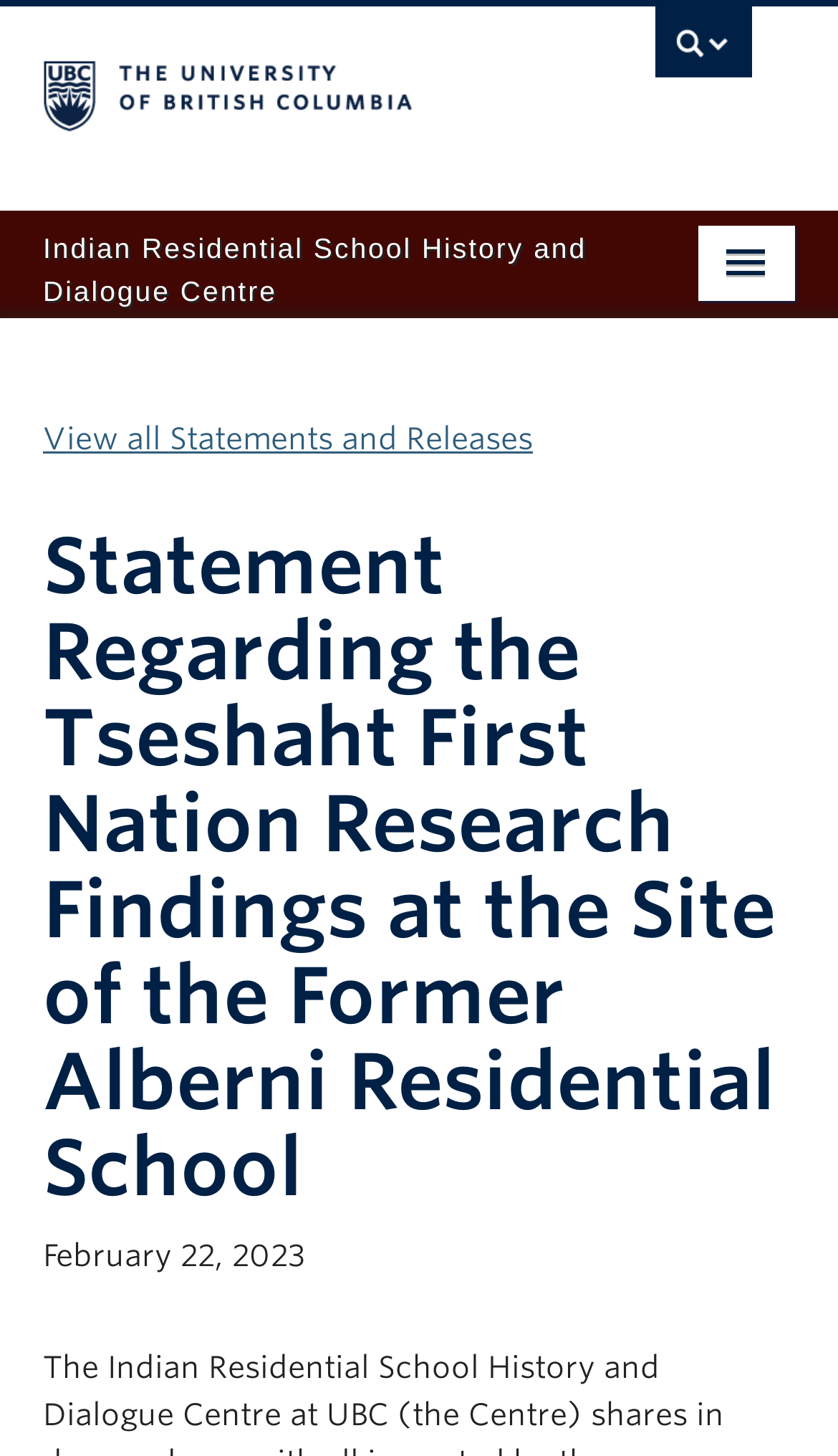Elaborate on the different components and information displayed on the webpage.

This webpage is from the Indian Residential School History and Dialogue Centre at UBC, and it appears to be a statement or announcement page. At the top, there is a search bar and a link to the University of British Columbia. Below that, there are several links and buttons to navigate to different sections of the website, including "For Survivors", "About", "Learn", "What's On", "Visit", "Records & Research", and "Give". These links and buttons are aligned to the left side of the page.

On the right side of the page, there is a button to expand the "For Survivors" menu. Below that, there are more links and buttons to navigate to other sections, including "Orange Shirt Day at UBC" and "Collections".

The main content of the page is a statement or announcement, which is headed by a title "Statement Regarding the Tseshaht First Nation Research Findings at the Site of the Former Alberni Residential School". Below the title, there is a date "February 22, 2023". The statement itself is not summarized here, but it appears to be a formal announcement or response to some research findings.

At the bottom of the page, there is a link to "View all Statements and Releases", which suggests that this page is one of several statements or announcements on the website.